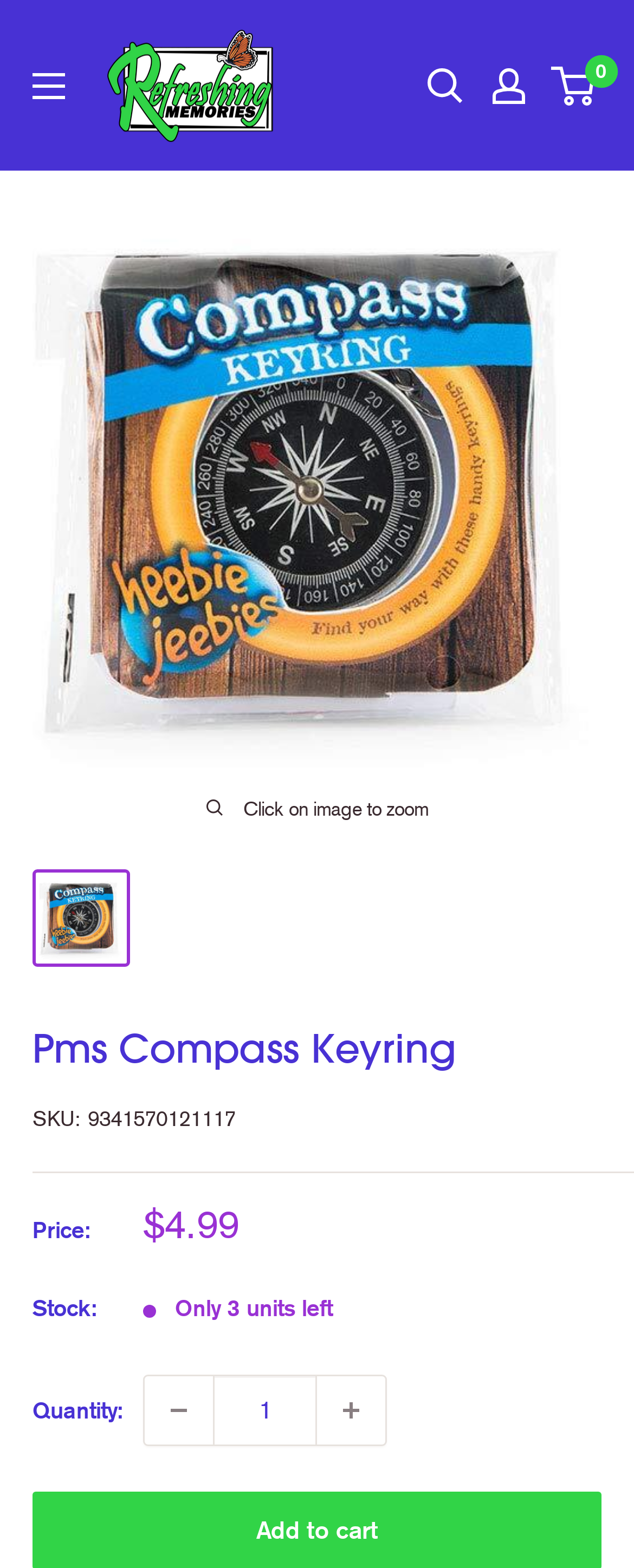What is the function of the button with the text 'Decrease quantity by 1'?
Please provide a detailed and comprehensive answer to the question.

I found the button with the text 'Decrease quantity by 1' by looking at the LayoutTableCell element, which contains a button and a textbox. The button is used to decrease the quantity of the product by 1.